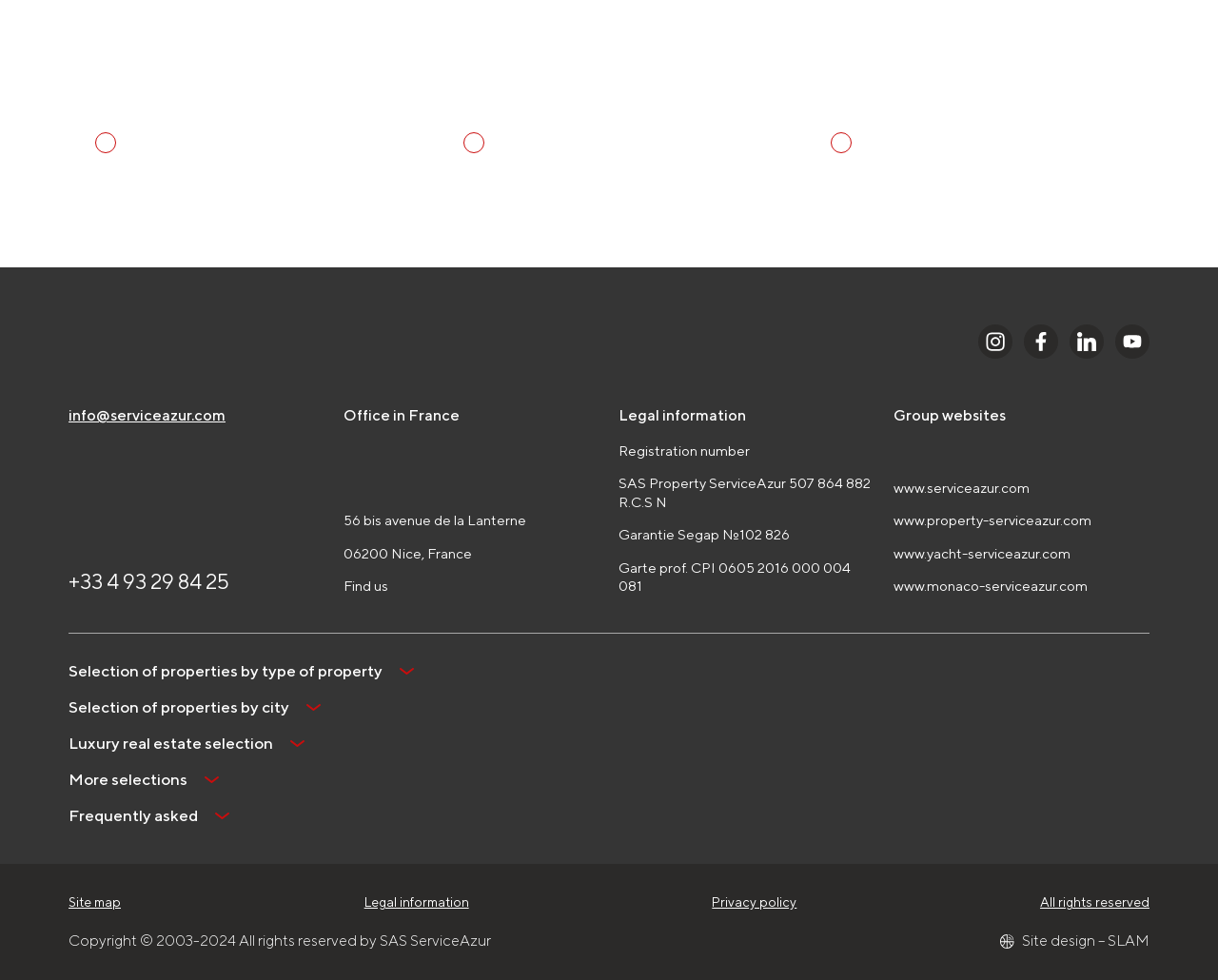Answer the question briefly using a single word or phrase: 
What is the copyright year range?

2003-2024